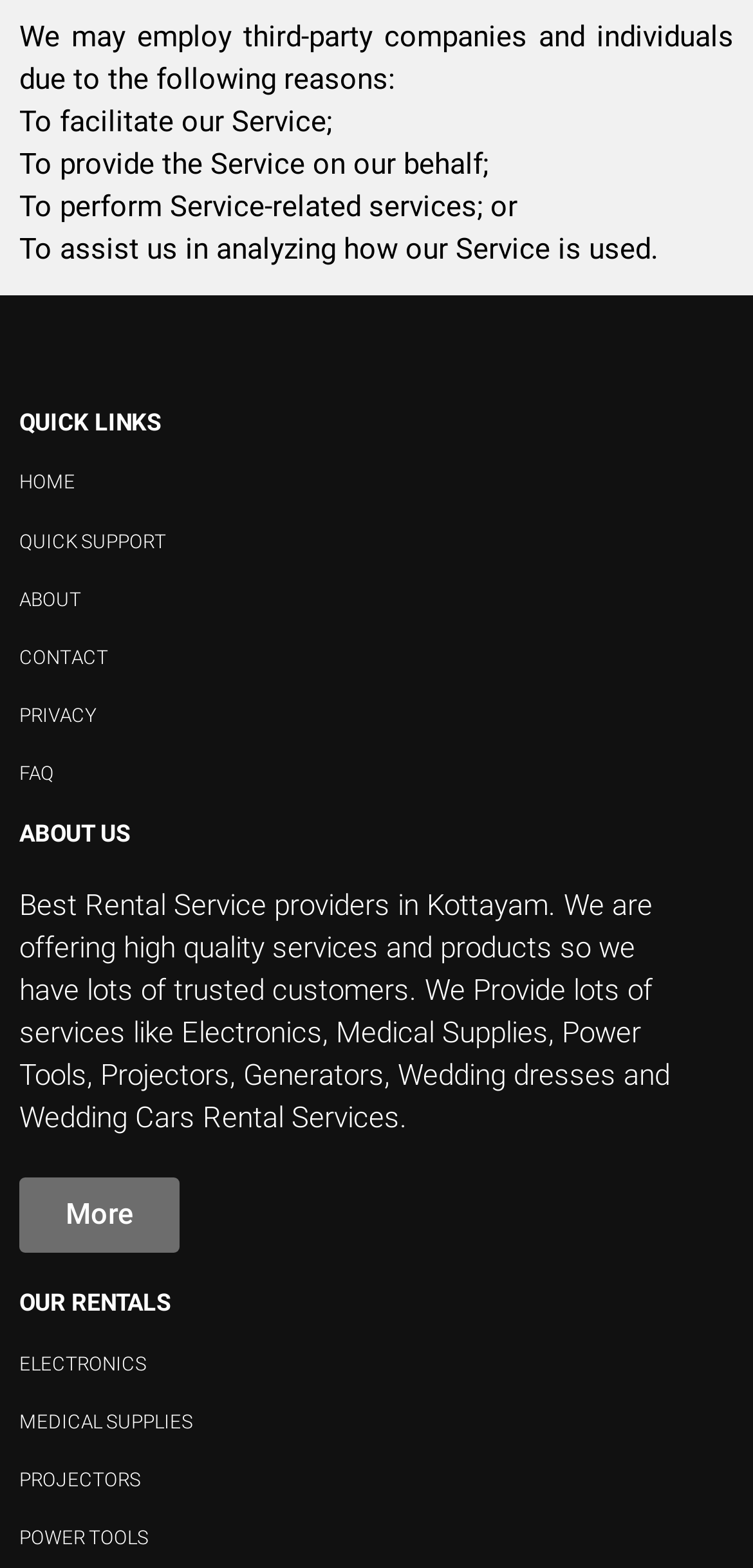Please provide the bounding box coordinates for the UI element as described: "+1(734)502-0658". The coordinates must be four floats between 0 and 1, represented as [left, top, right, bottom].

None